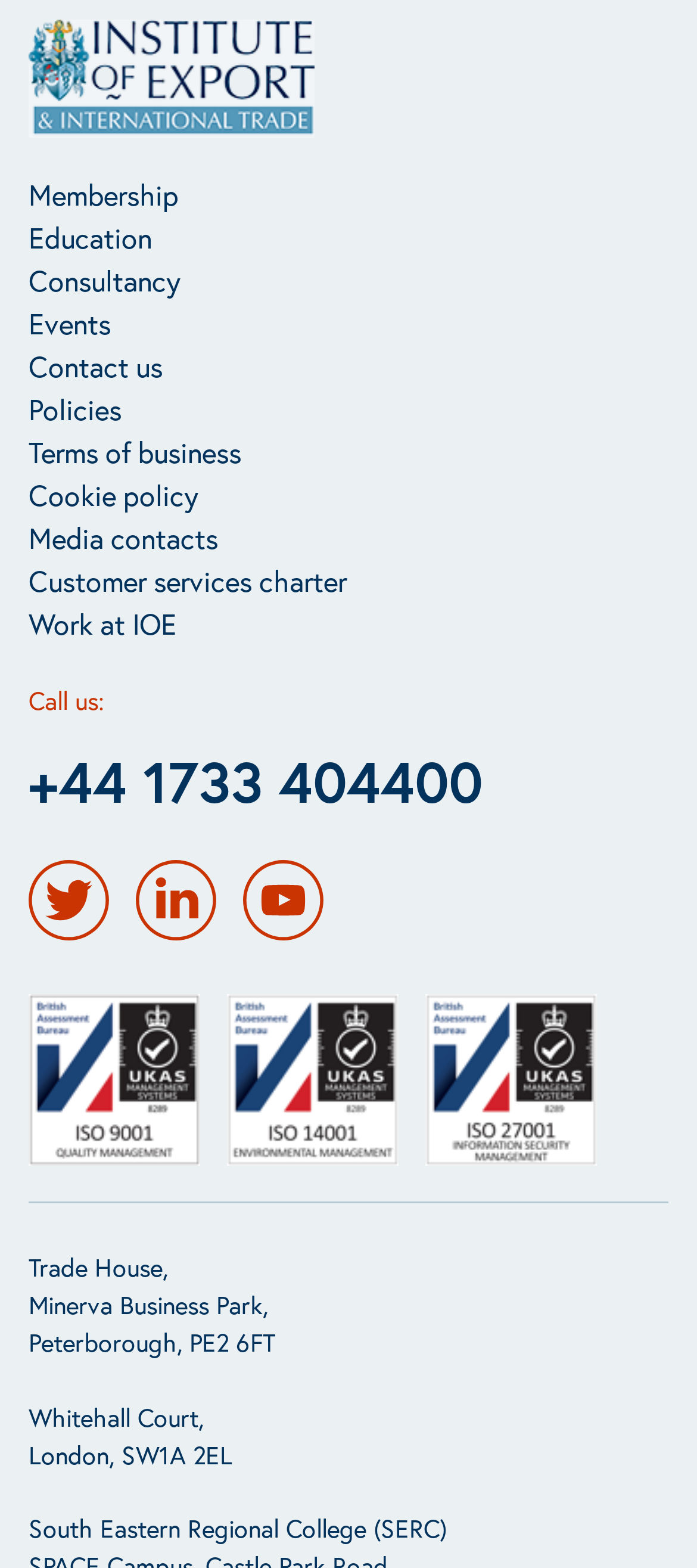Using the given element description, provide the bounding box coordinates (top-left x, top-left y, bottom-right x, bottom-right y) for the corresponding UI element in the screenshot: alt="ISO 14001"

[0.326, 0.634, 0.572, 0.743]